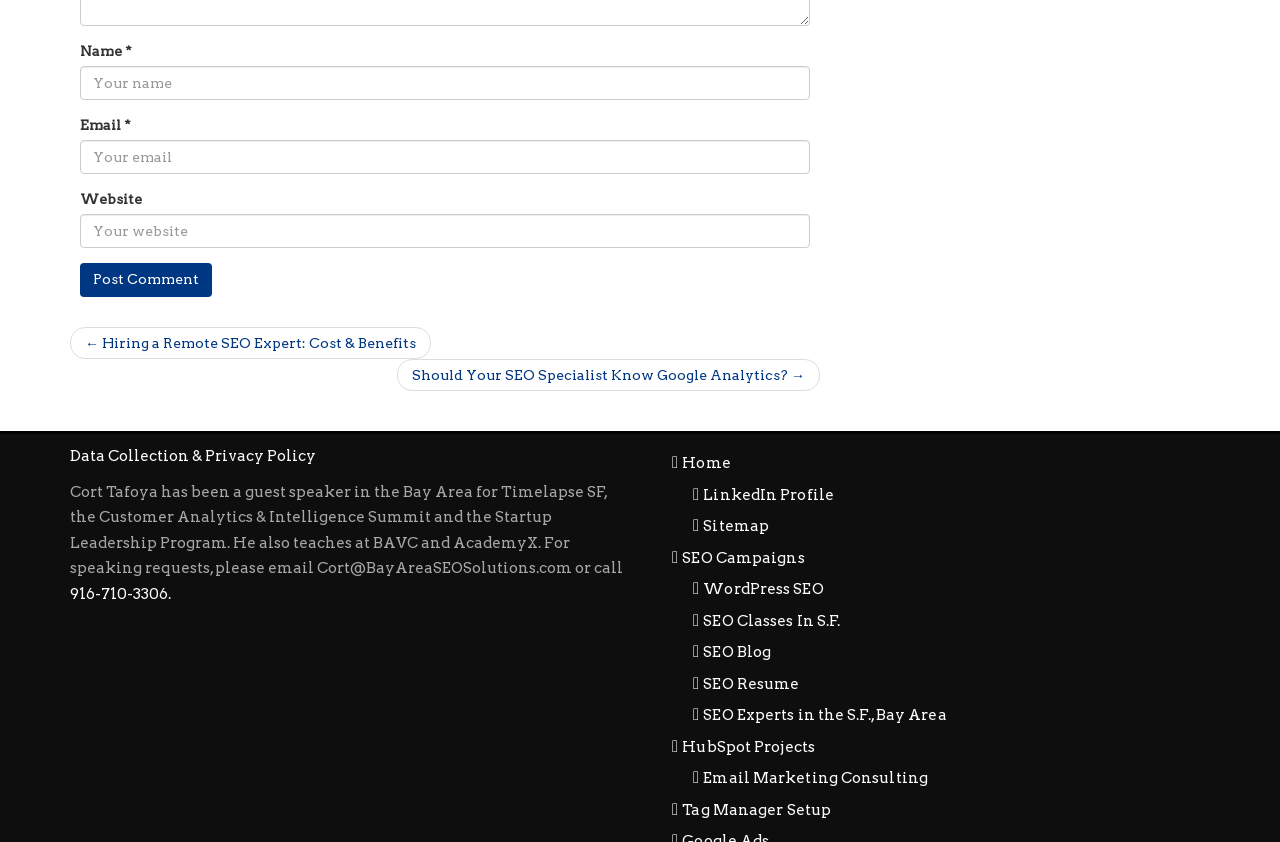Examine the image and give a thorough answer to the following question:
What is the contact information provided for Cort Tafoya?

The webpage provides Cort Tafoya's email address (Cort@BayAreaSEOSolutions.com) and phone number (916-710-3306) for speaking requests, which are the contact information provided for him.